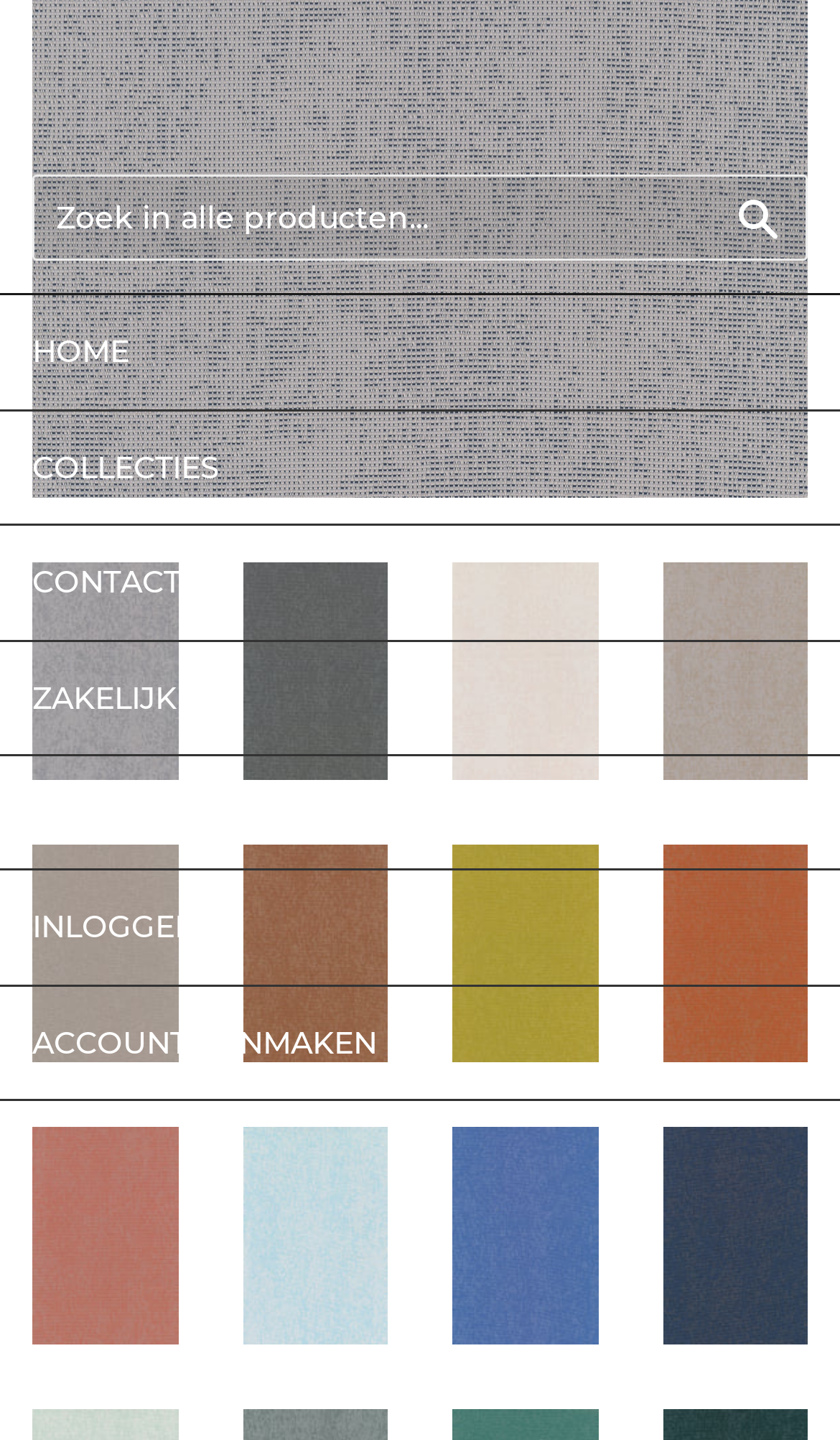How many navigation links are there?
Could you please answer the question thoroughly and with as much detail as possible?

I counted the number of links in the navigation menu, which are HOME, COLLECTIES, CONTACT, ZAKELIJK, SHOWROOM, INLOGGEN, and ACCOUNT AANMAKEN.